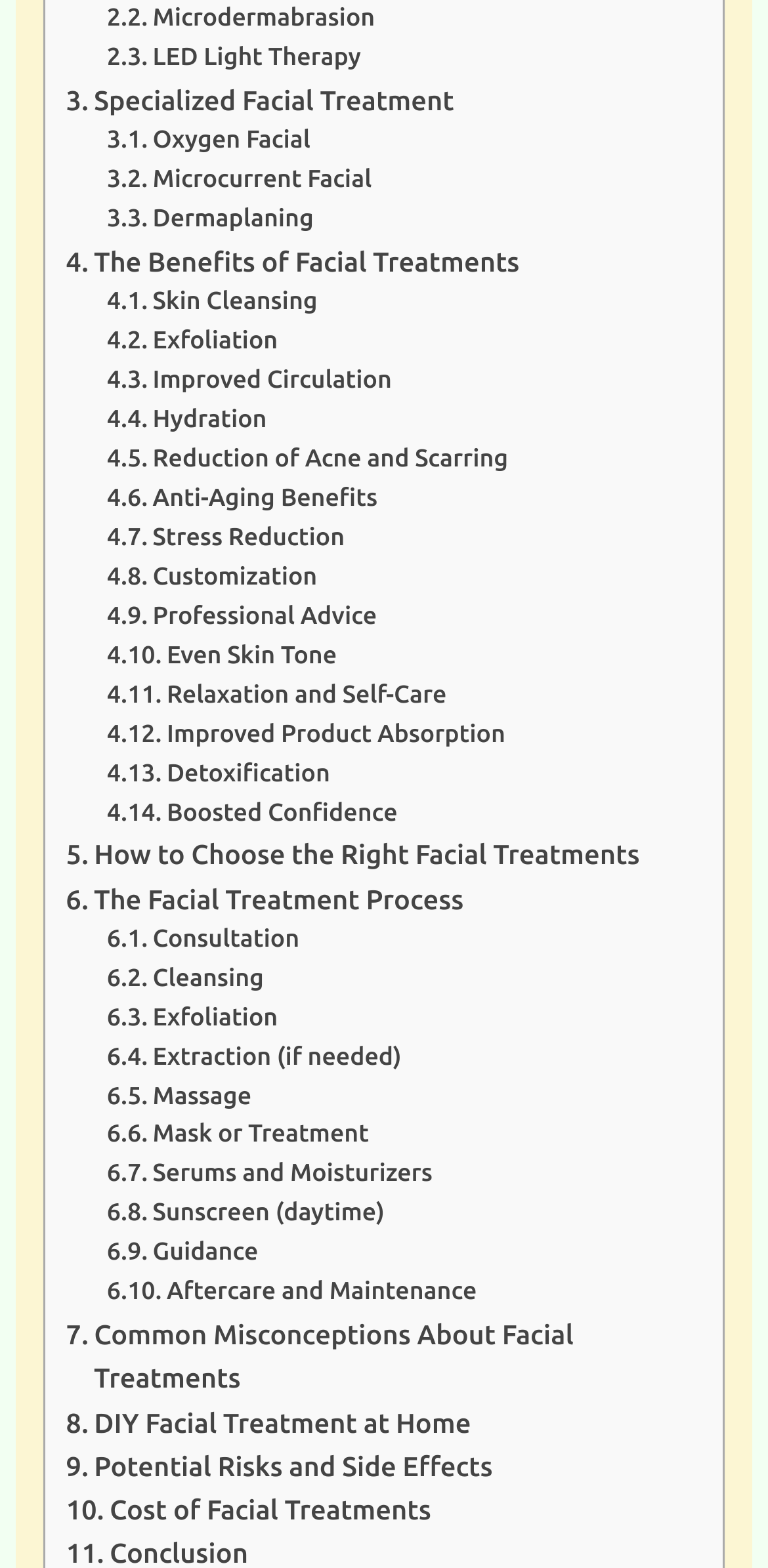Find the bounding box coordinates of the clickable element required to execute the following instruction: "Learn about the benefits of facial treatments". Provide the coordinates as four float numbers between 0 and 1, i.e., [left, top, right, bottom].

[0.086, 0.153, 0.676, 0.181]